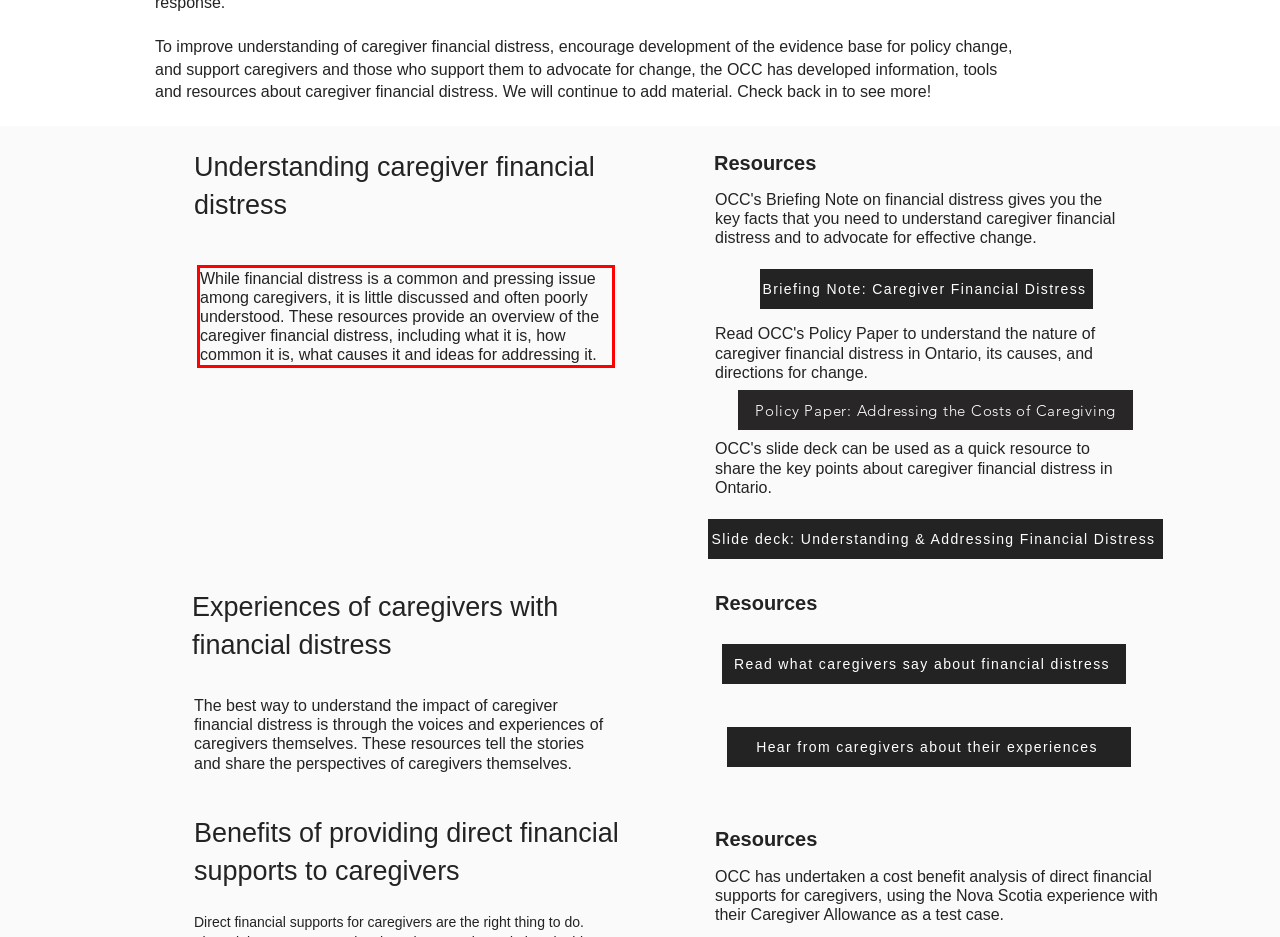Look at the webpage screenshot and recognize the text inside the red bounding box.

While financial distress is a common and pressing issue among caregivers, it is little discussed and often poorly understood. These resources provide an overview of the caregiver financial distress, including what it is, how common it is, what causes it and ideas for addressing it.